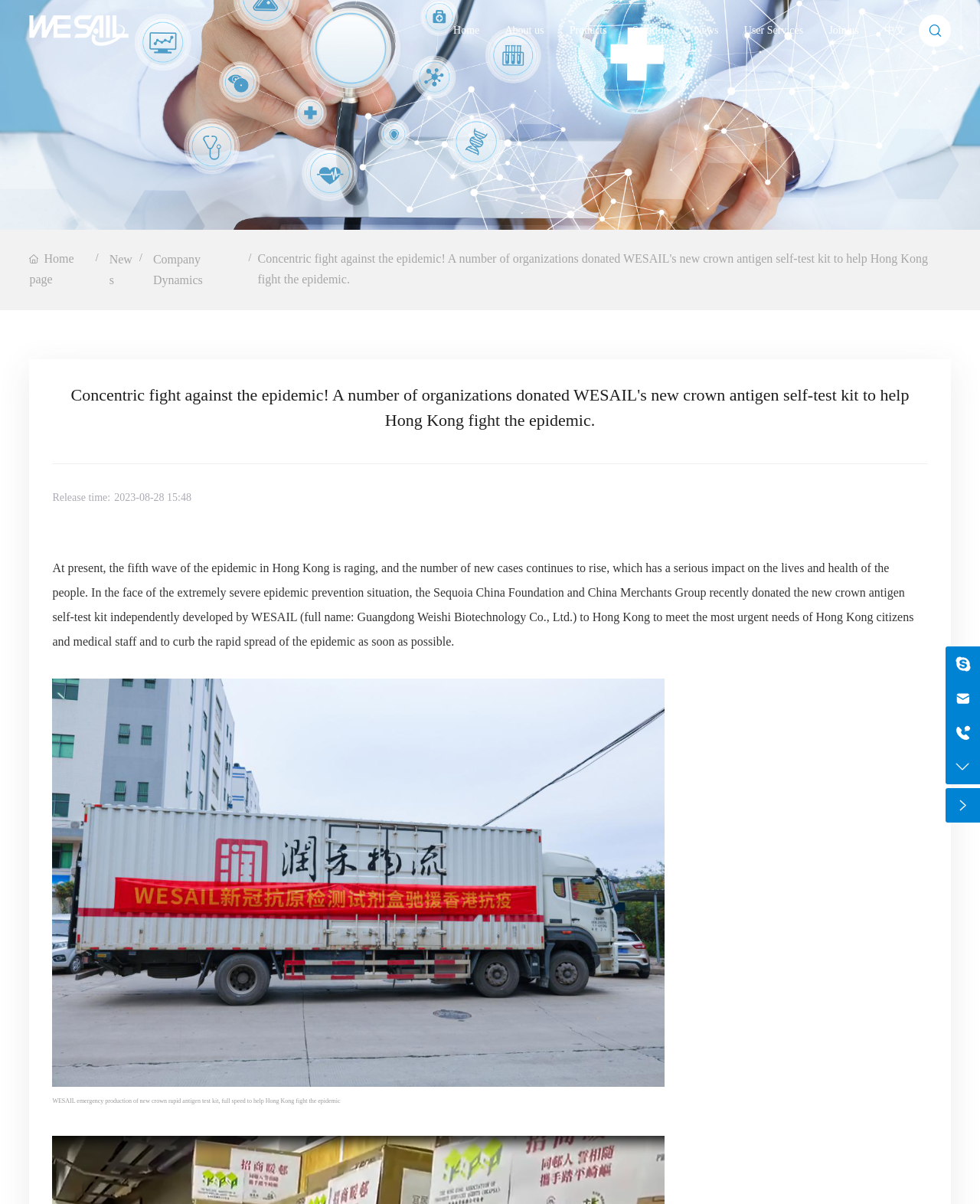Create a detailed narrative of the webpage’s visual and textual elements.

The webpage is about WESAIL, a biotechnology company, and its efforts to combat the COVID-19 pandemic. At the top of the page, there is a navigation menu with links to various sections, including "Home", "About us", "Products", "Solution", "News", "User Services", and "Join us". Below the navigation menu, there is a prominent heading that reads "Concentric fight against the epidemic! A number of organizations donated WESAIL's new crown antigen self-test kit to help Hong Kong fight the epidemic."

The main content of the page is a news article about WESAIL's donation of its new crown antigen self-test kit to Hong Kong to help combat the pandemic. The article is accompanied by an image. The text describes the severity of the pandemic in Hong Kong and how WESAIL's donation aims to meet the urgent needs of Hong Kong citizens and medical staff.

On the left side of the page, there is a sidebar with links to "News Center" and "Home page", as well as an image. Below the sidebar, there are links to "News" and "Company Dynamics".

At the bottom of the page, there are contact information and social media links, including Skype, email, and phone number.

There are several images on the page, including a logo, a banner, and an image accompanying the news article. The overall layout of the page is organized, with clear headings and concise text.